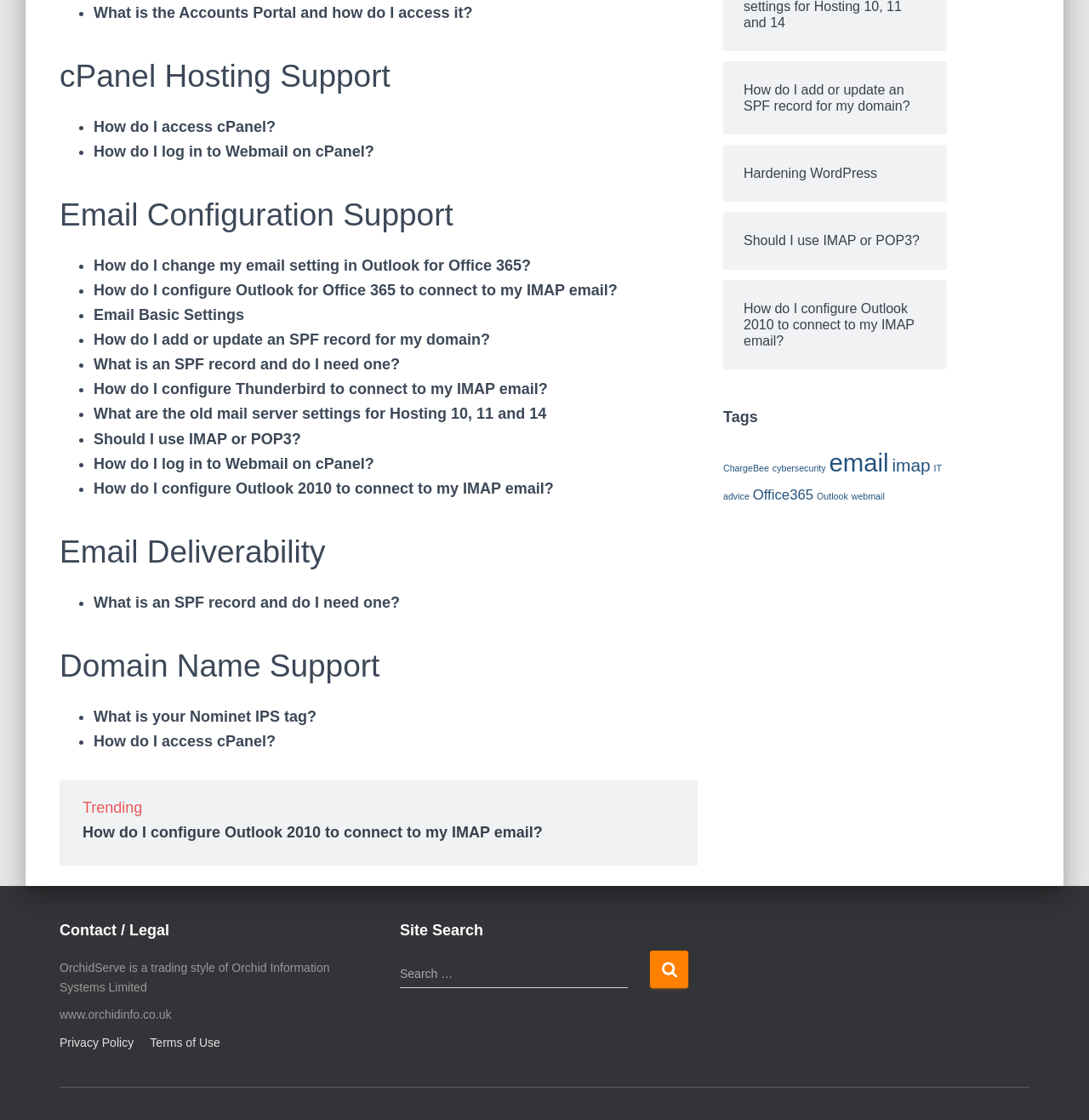Using the webpage screenshot, find the UI element described by Hardening WordPress. Provide the bounding box coordinates in the format (top-left x, top-left y, bottom-right x, bottom-right y), ensuring all values are floating point numbers between 0 and 1.

[0.683, 0.148, 0.85, 0.162]